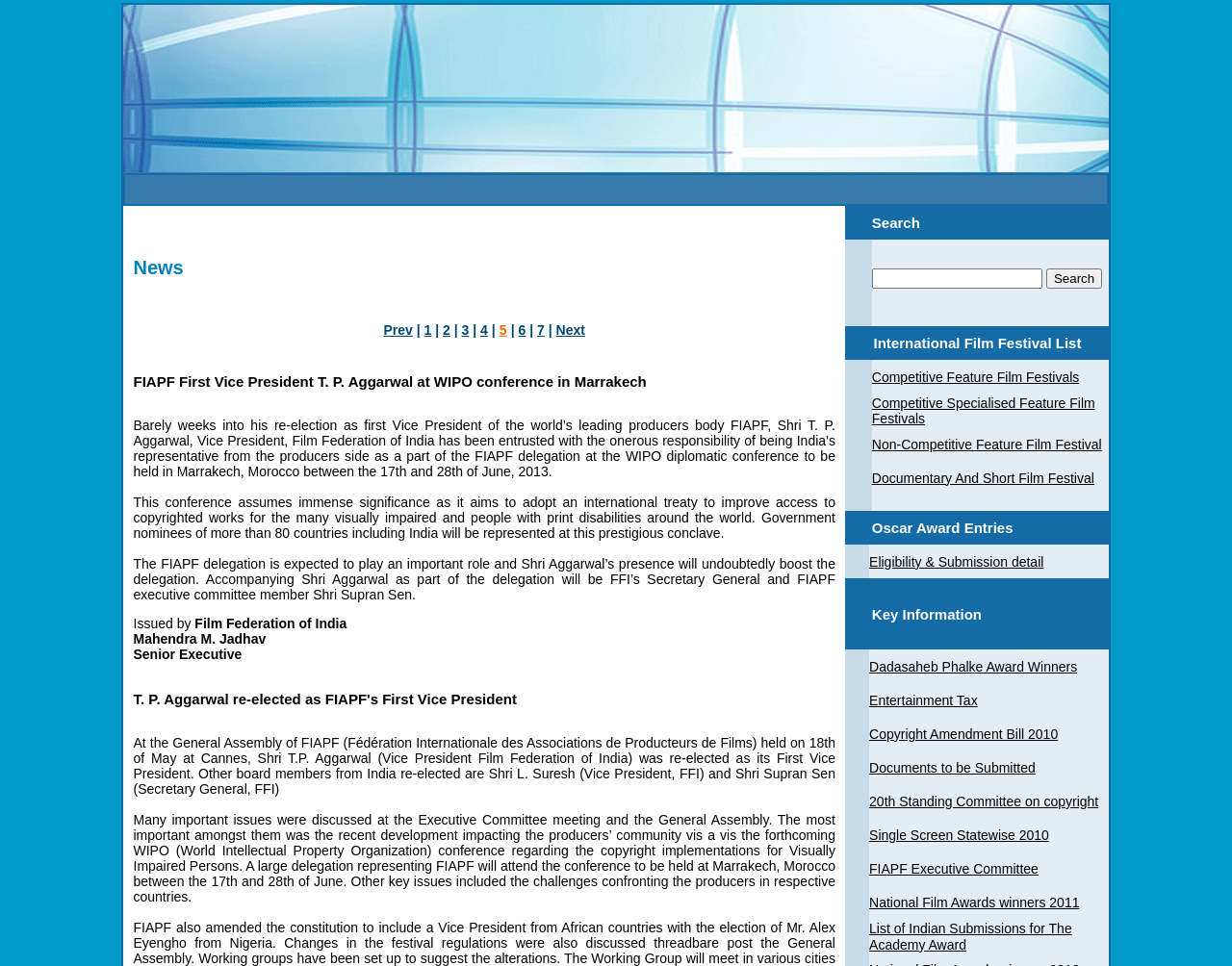Based on the image, please respond to the question with as much detail as possible:
What is the name of the organization where Shri Supran Sen is the Secretary General?

From the text, we can see that Shri Supran Sen is the Secretary General of FFI, which is the Film Federation of India.